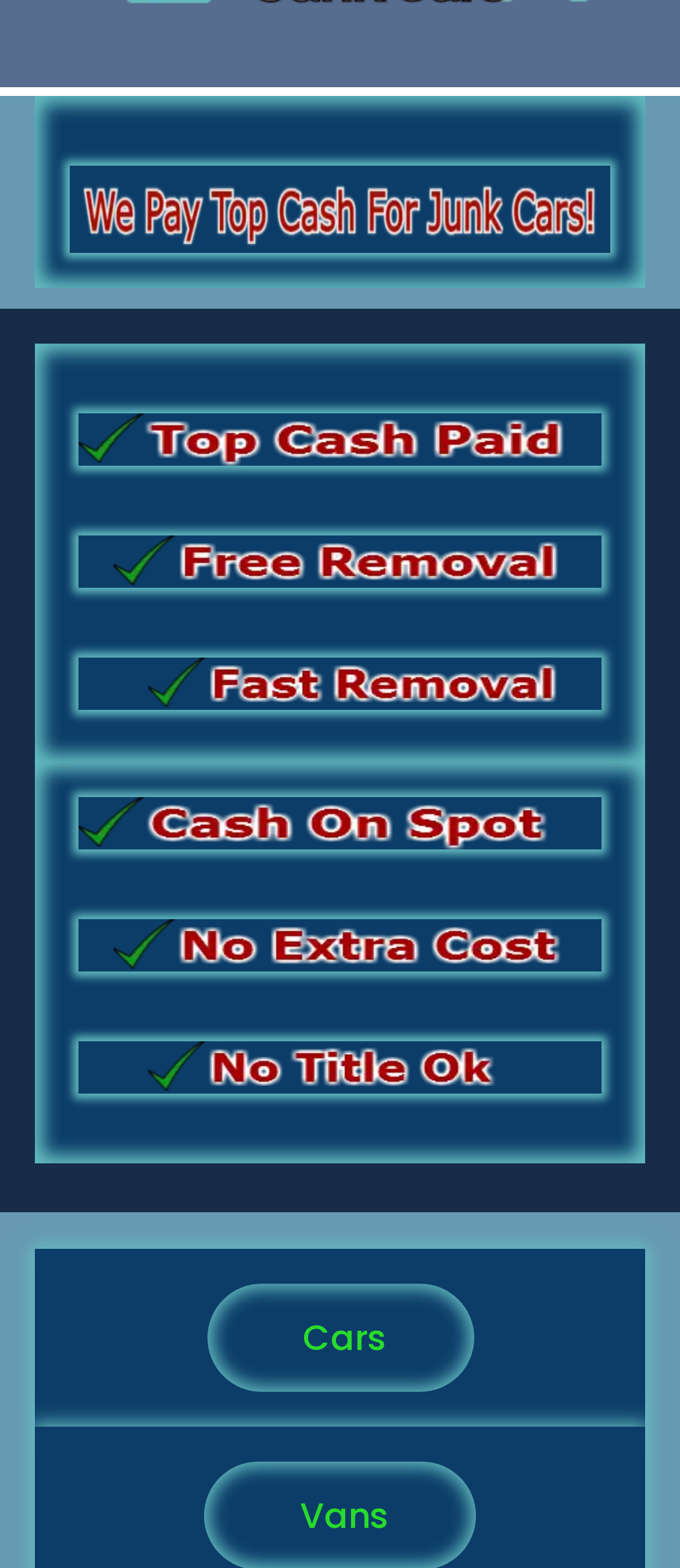Provide a brief response to the question using a single word or phrase: 
What is the tone of the website?

Commercial